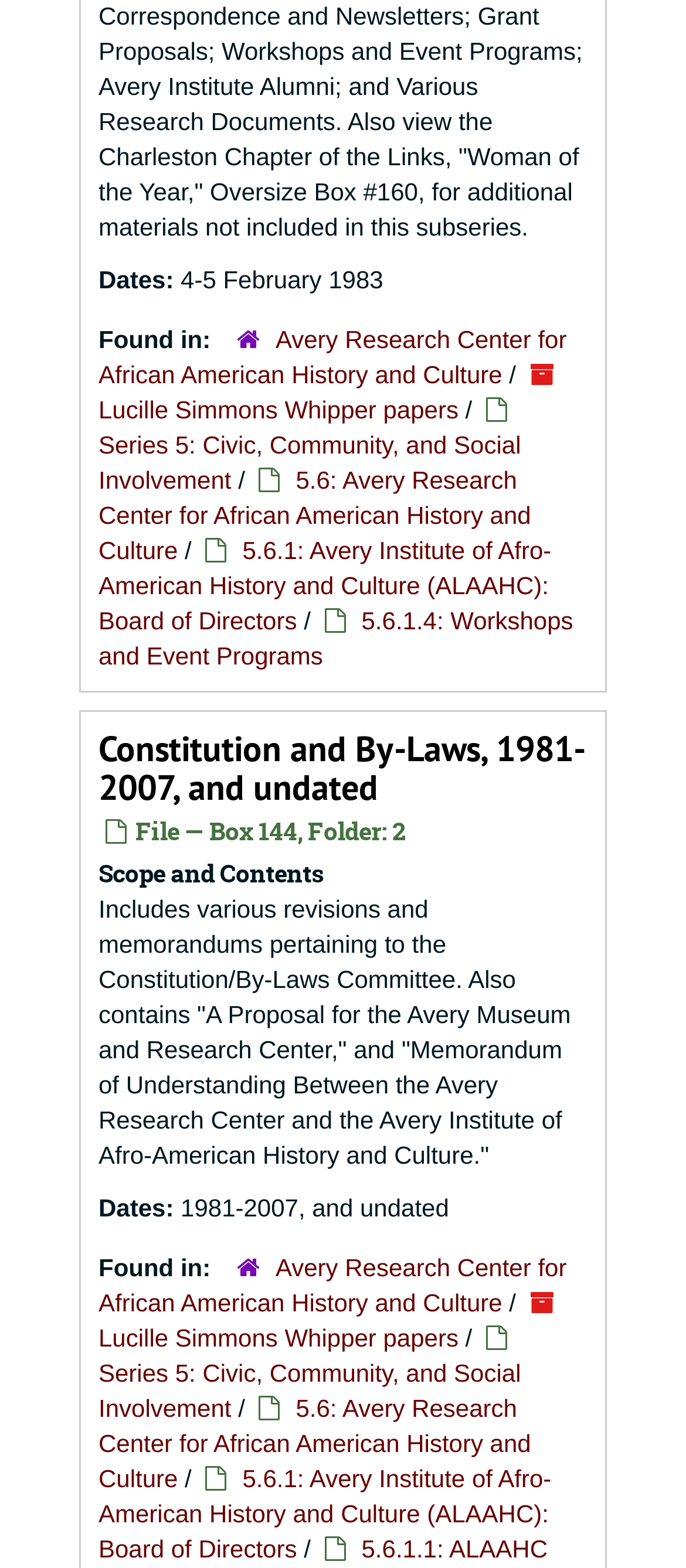Extract the bounding box coordinates for the UI element described by the text: "Lucille Simmons Whipper papers". The coordinates should be in the form of [left, top, right, bottom] with values between 0 and 1.

[0.144, 0.844, 0.668, 0.862]